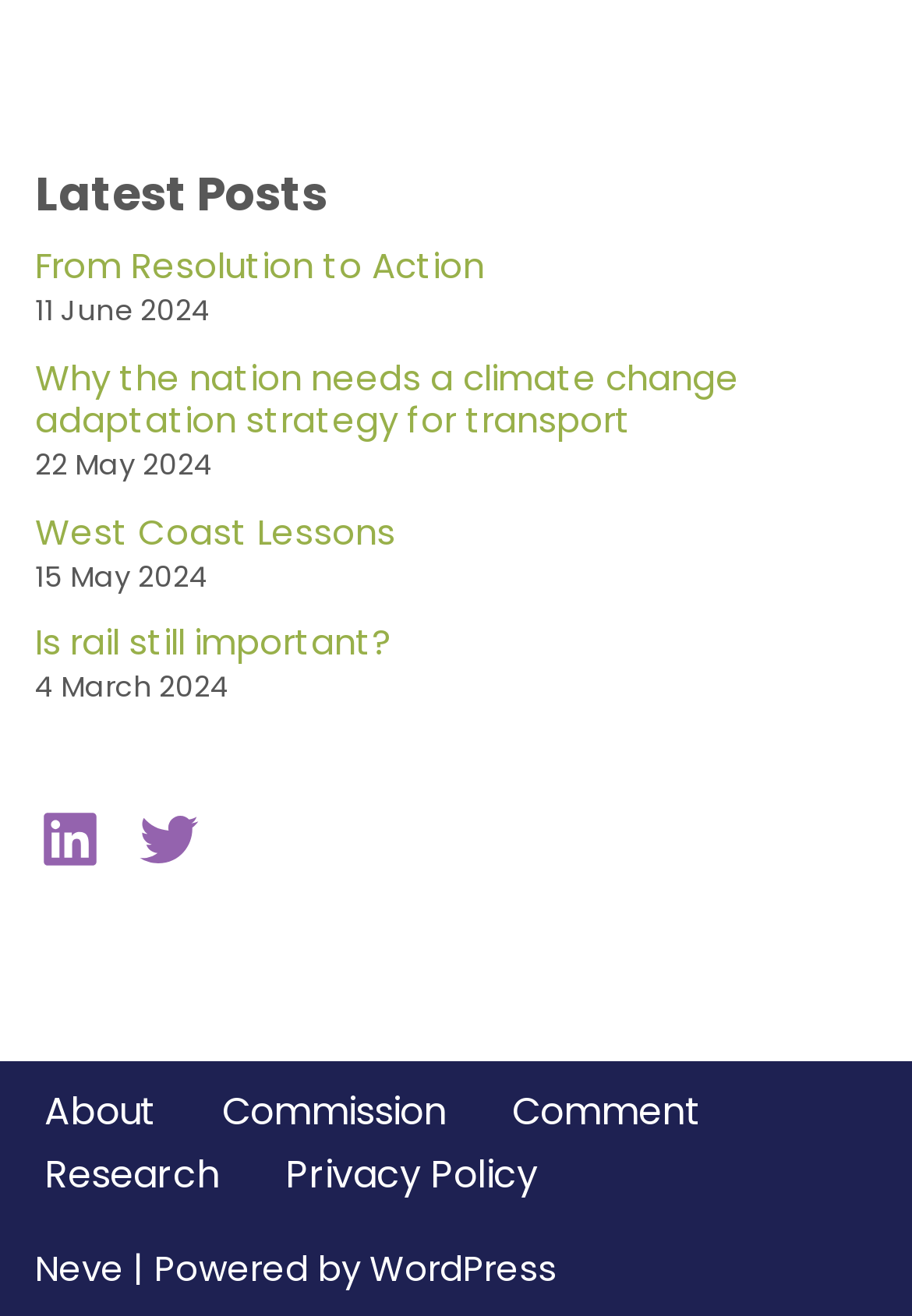What is the name of the website's content management system?
Provide an in-depth answer to the question, covering all aspects.

The website's content management system is identified by the link element with the text 'WordPress' located at the bottom of the page, near the 'Powered by' text.